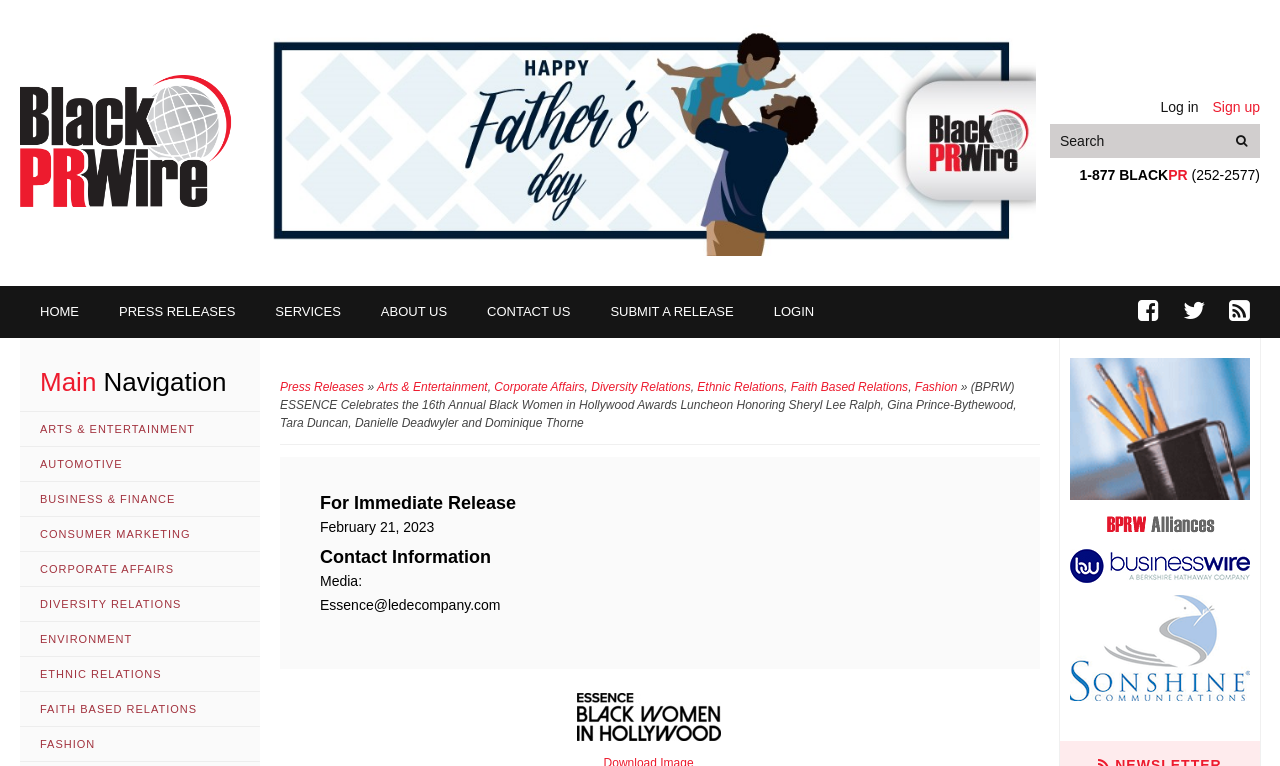Generate a thorough caption detailing the webpage content.

The webpage is a news and information center focused on Black publications, television, and radio programming. At the top right corner, there are links to log in and sign up, as well as a search bar with a "Search" button. Below this, there is a phone number "1-877 BLACK (252-2577)" and a "Happy Father's Day" image.

The main navigation menu is located at the top left, with links to "HOME", "PRESS RELEASES", "SERVICES", "ABOUT US", "CONTACT US", and "SUBMIT A RELEASE". There are also social media links to Facebook, Twitter, and an RSS feed.

Below the main navigation menu, there is a section with various category links, including "ARTS & ENTERTAINMENT", "AUTOMOTIVE", "BUSINESS & FINANCE", and others.

The main content of the page is a press release titled "(BPRW) ESSENCE Celebrates the 16th Annual Black Women in Hollywood Awards Luncheon Honoring Sheryl Lee Ralph, Gina Prince-Bythewood, Tara Duncan, Danielle Deadwyler and Dominique Thorne". The release includes a date, "February 21, 2023", and contact information, including a media email address.

To the right of the press release, there are three images with links to "HBCU project", "partner businesswire", and "Sonshine Communications". There is also a smaller image at the bottom right corner with a link to "bprw side".

Overall, the webpage appears to be a news and information hub focused on Black publications and media, with a variety of links and resources available to users.